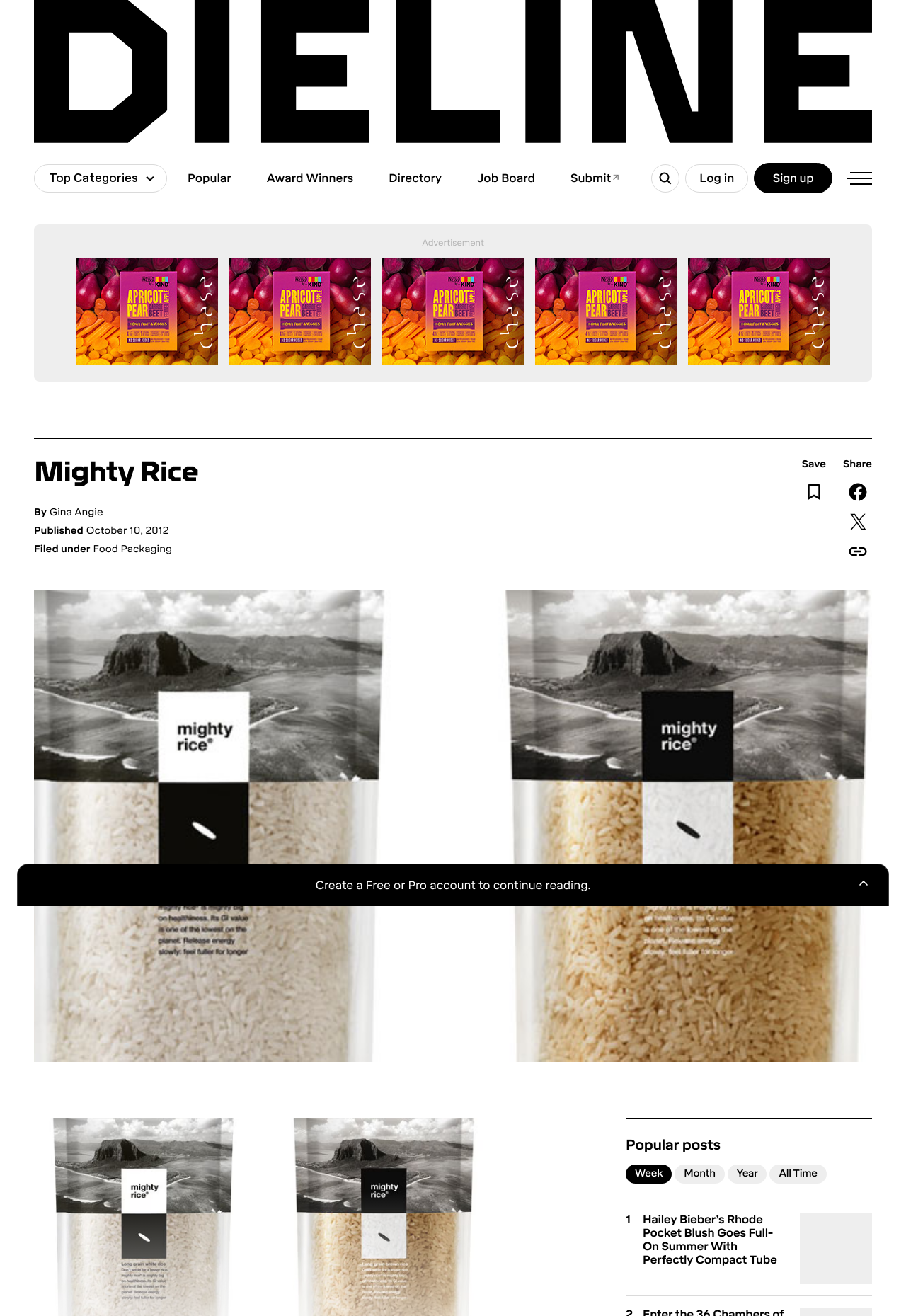Locate the bounding box coordinates of the region to be clicked to comply with the following instruction: "Log in to the account". The coordinates must be four float numbers between 0 and 1, in the form [left, top, right, bottom].

[0.757, 0.125, 0.826, 0.146]